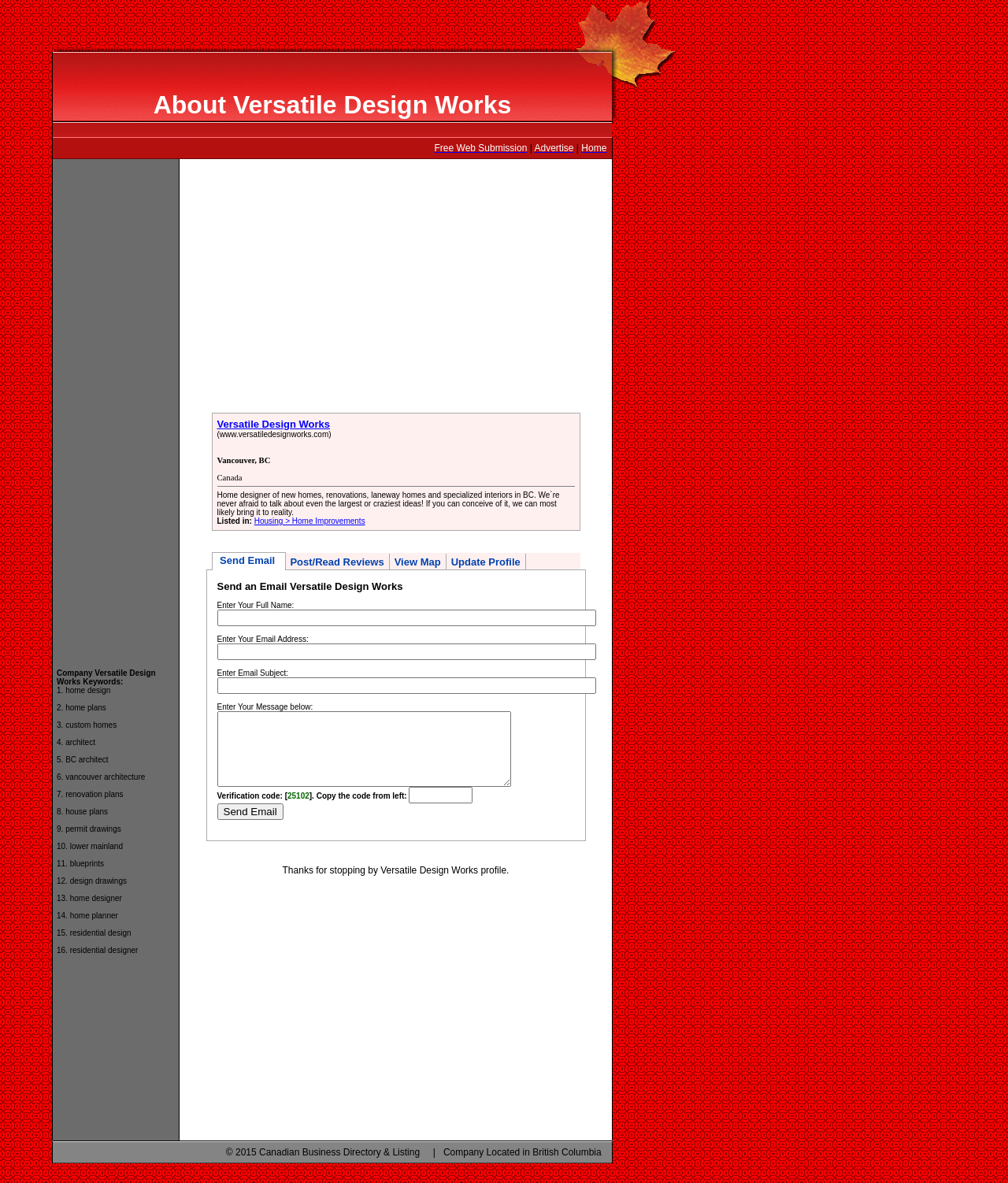Can you show the bounding box coordinates of the region to click on to complete the task described in the instruction: "Enter your full name in the input field"?

[0.178, 0.153, 0.607, 0.339]